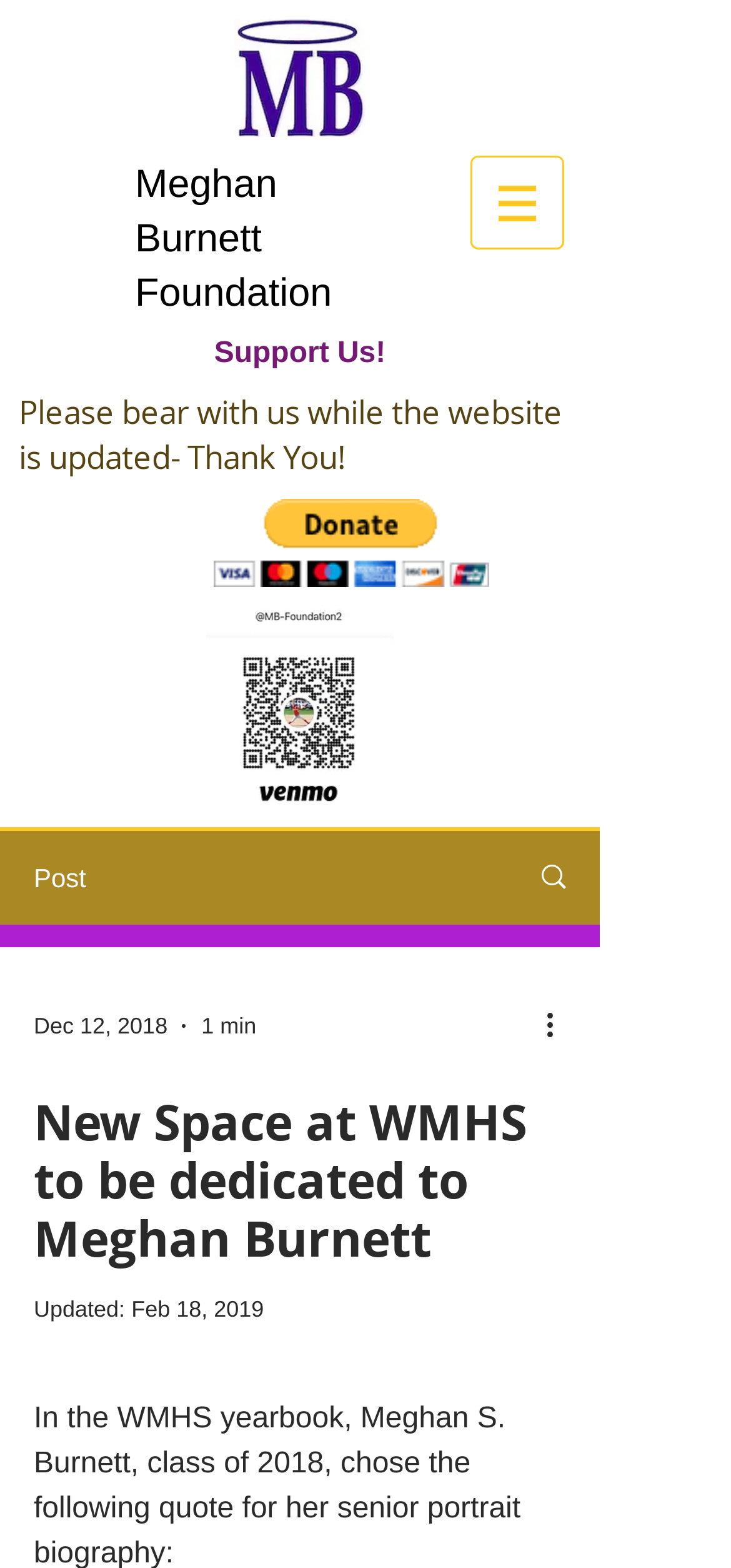Please reply to the following question with a single word or a short phrase:
What is the name of the person being honored?

Meghan Burnett